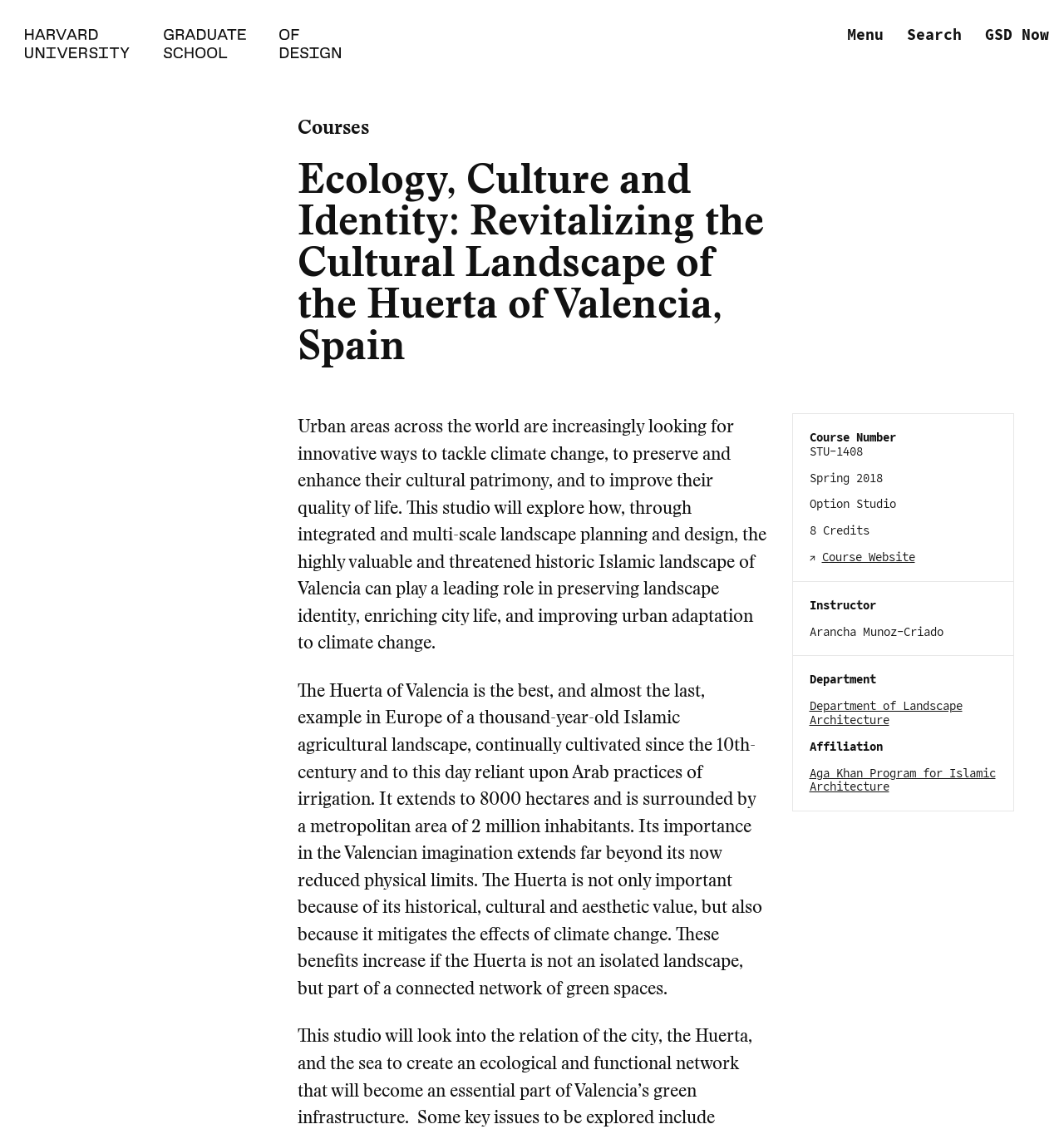Please determine the bounding box of the UI element that matches this description: ite Map. The coordinates should be given as (top-left x, top-left y, bottom-right x, bottom-right y), with all values between 0 and 1.

None